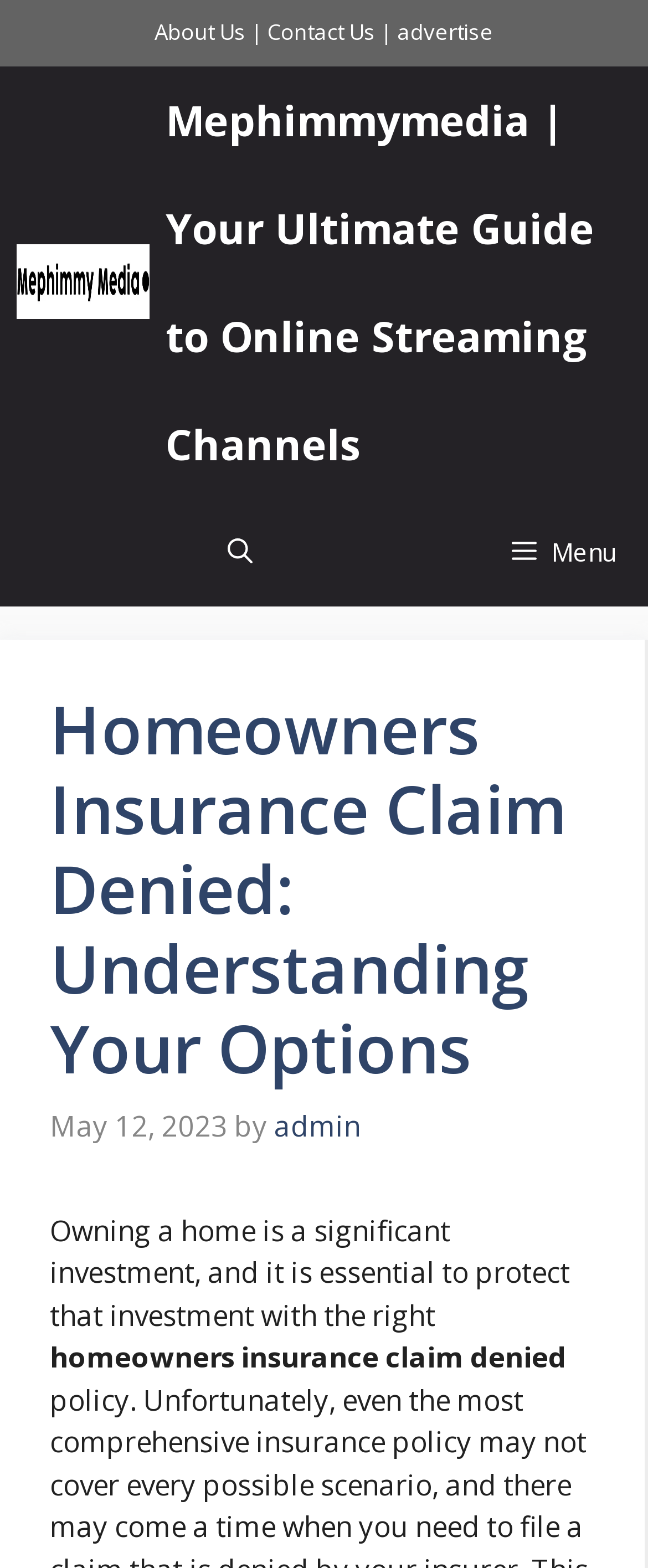How many buttons are there in the primary navigation section?
Based on the image, answer the question with a single word or brief phrase.

2